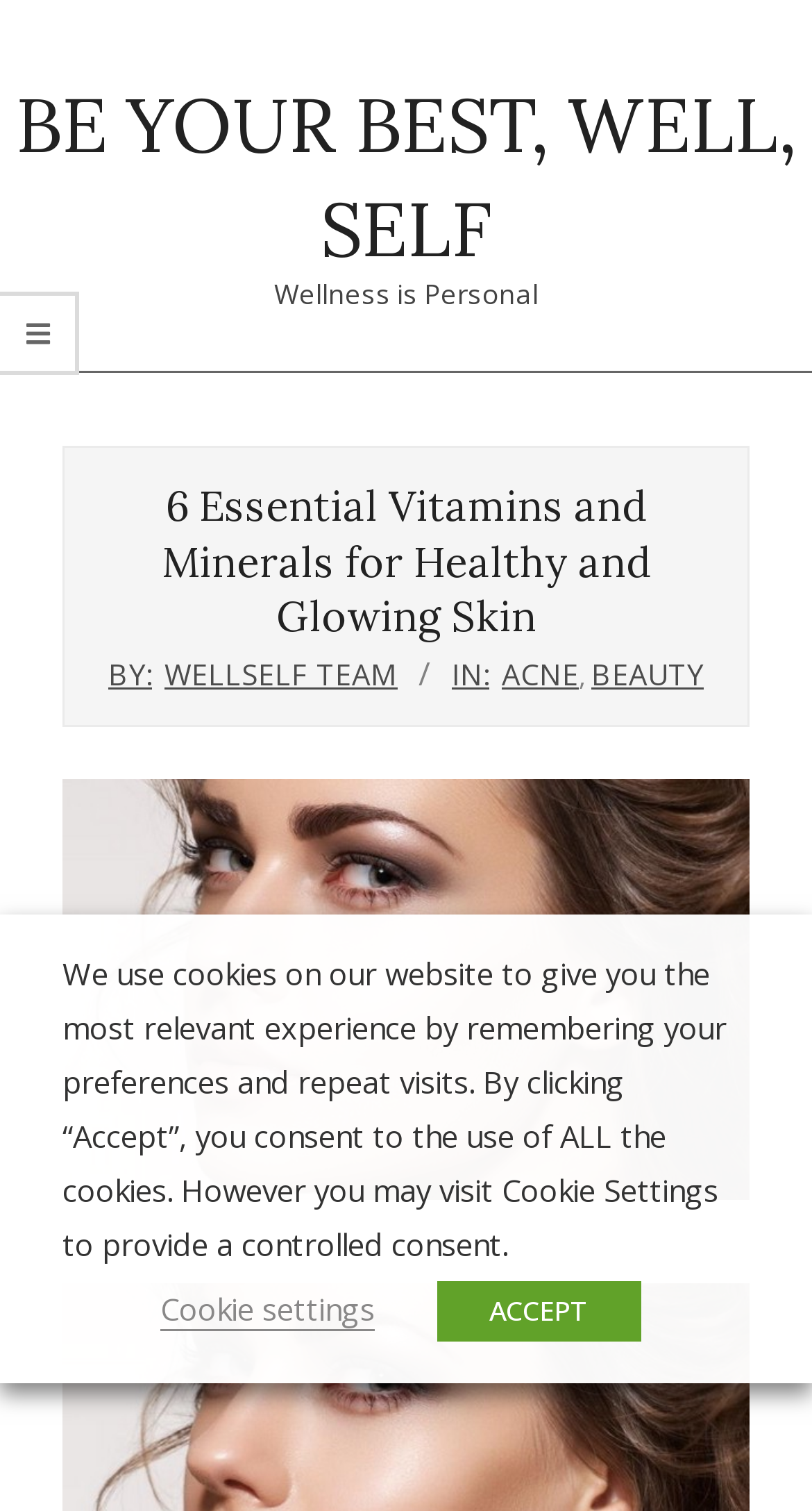What is the website's tagline?
Please give a detailed answer to the question using the information shown in the image.

I found the tagline 'Wellness is Personal' on the webpage, which is a static text element located at [0.337, 0.182, 0.663, 0.207]. It seems to be a slogan or a motto of the website, emphasizing the personal nature of wellness.